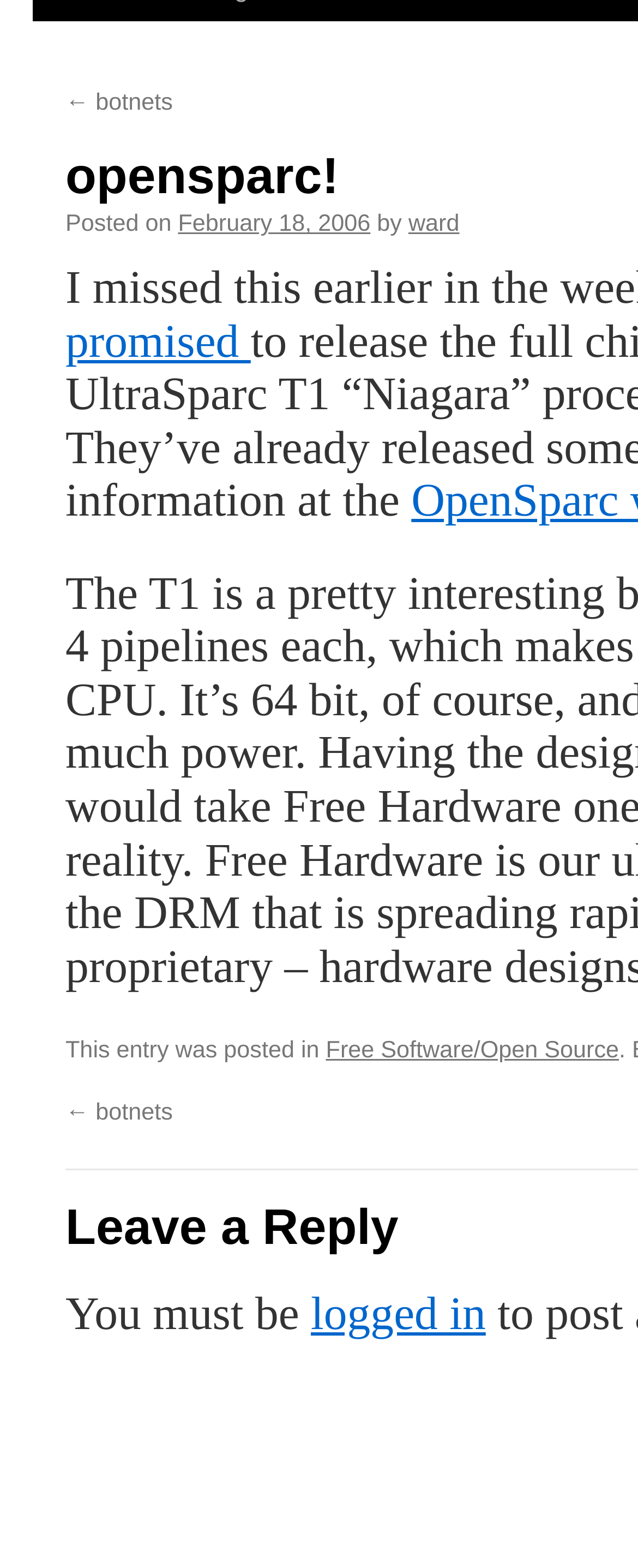From the element description: "promised", extract the bounding box coordinates of the UI element. The coordinates should be expressed as four float numbers between 0 and 1, in the order [left, top, right, bottom].

[0.103, 0.202, 0.393, 0.235]